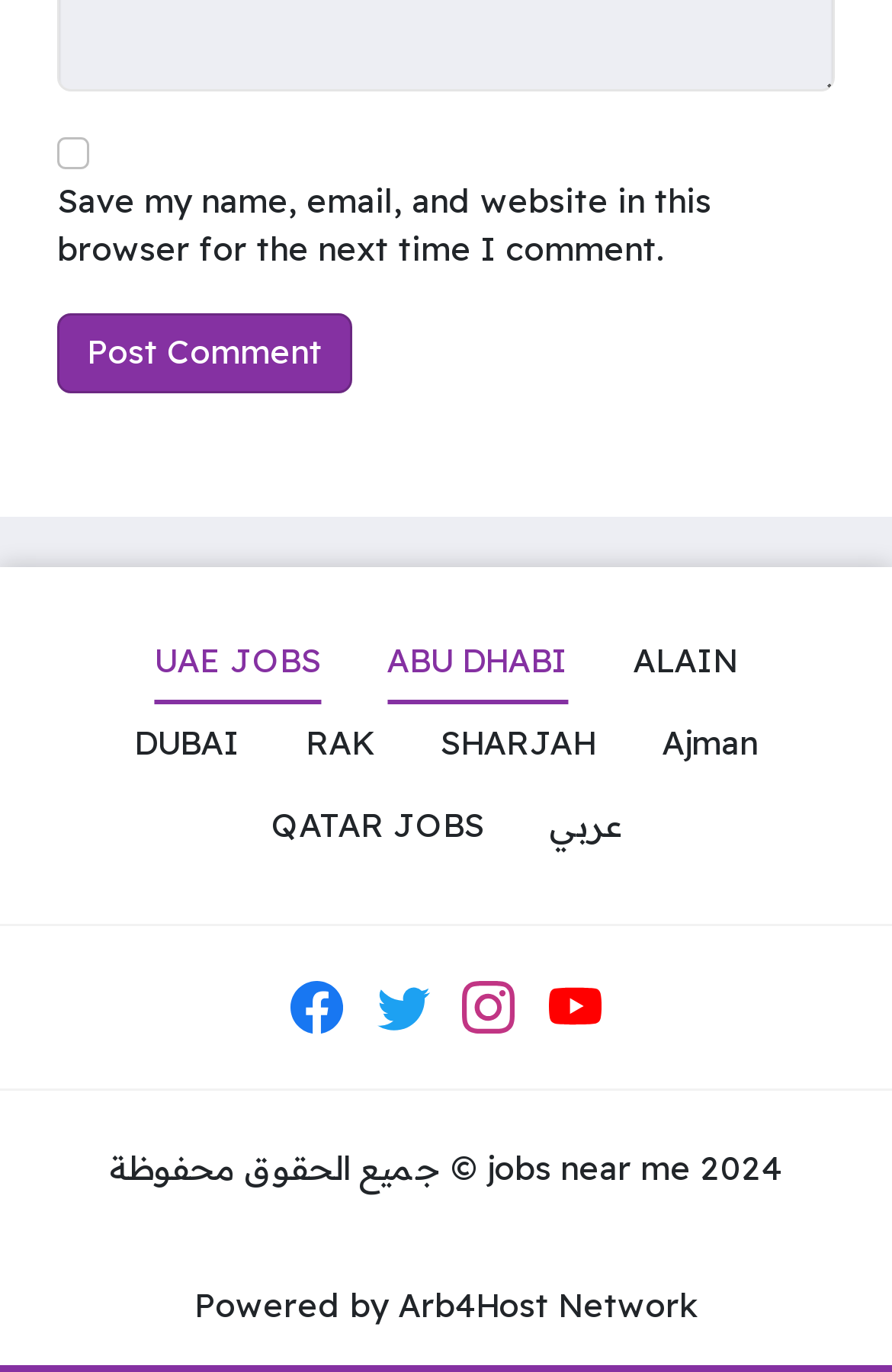Identify the bounding box coordinates of the element that should be clicked to fulfill this task: "Follow the 'Facebook' social link". The coordinates should be provided as four float numbers between 0 and 1, i.e., [left, top, right, bottom].

[0.315, 0.707, 0.397, 0.76]